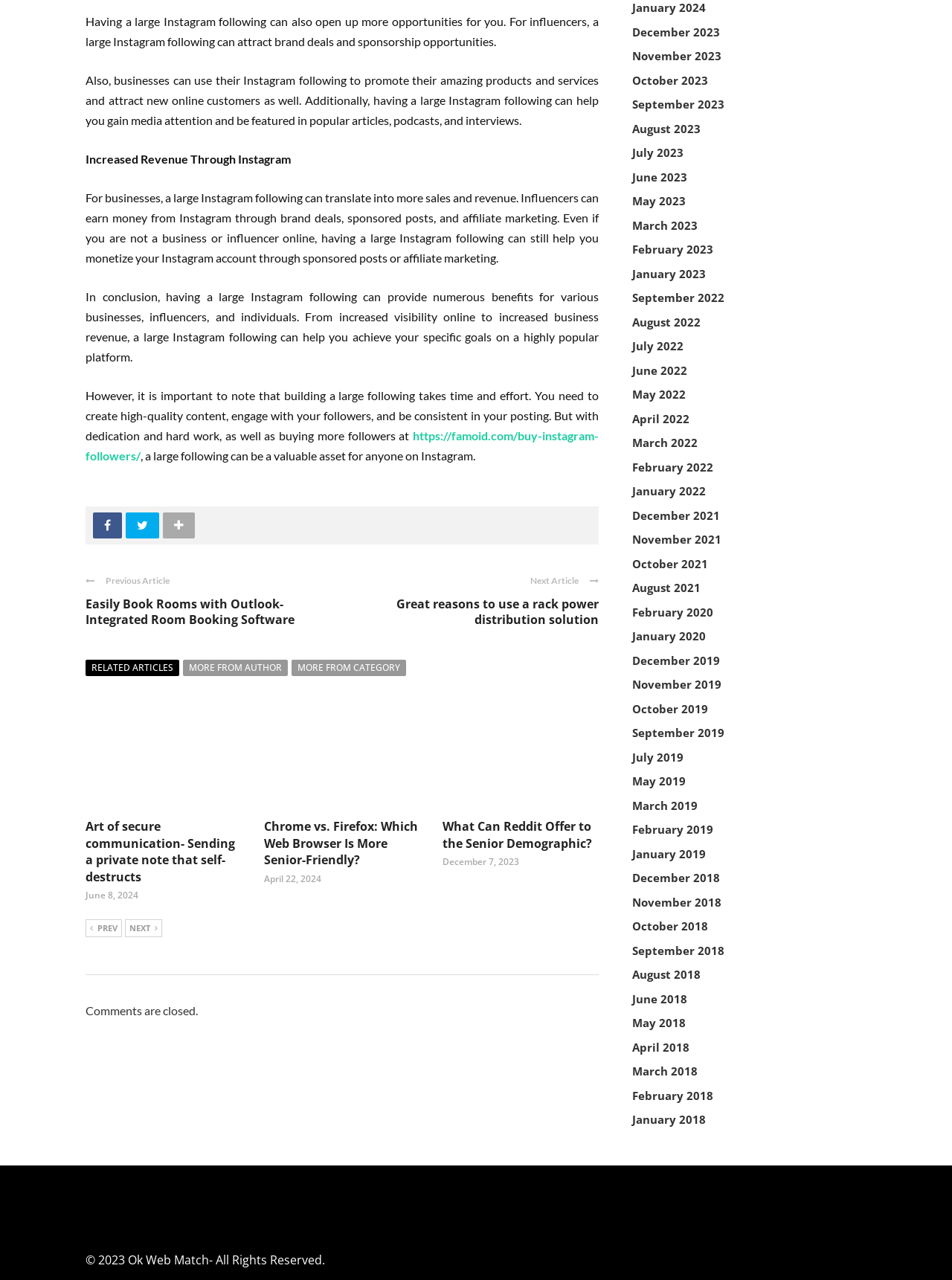Please determine the bounding box coordinates of the clickable area required to carry out the following instruction: "Go to 'January 2024'". The coordinates must be four float numbers between 0 and 1, represented as [left, top, right, bottom].

[0.664, 0.0, 0.741, 0.012]